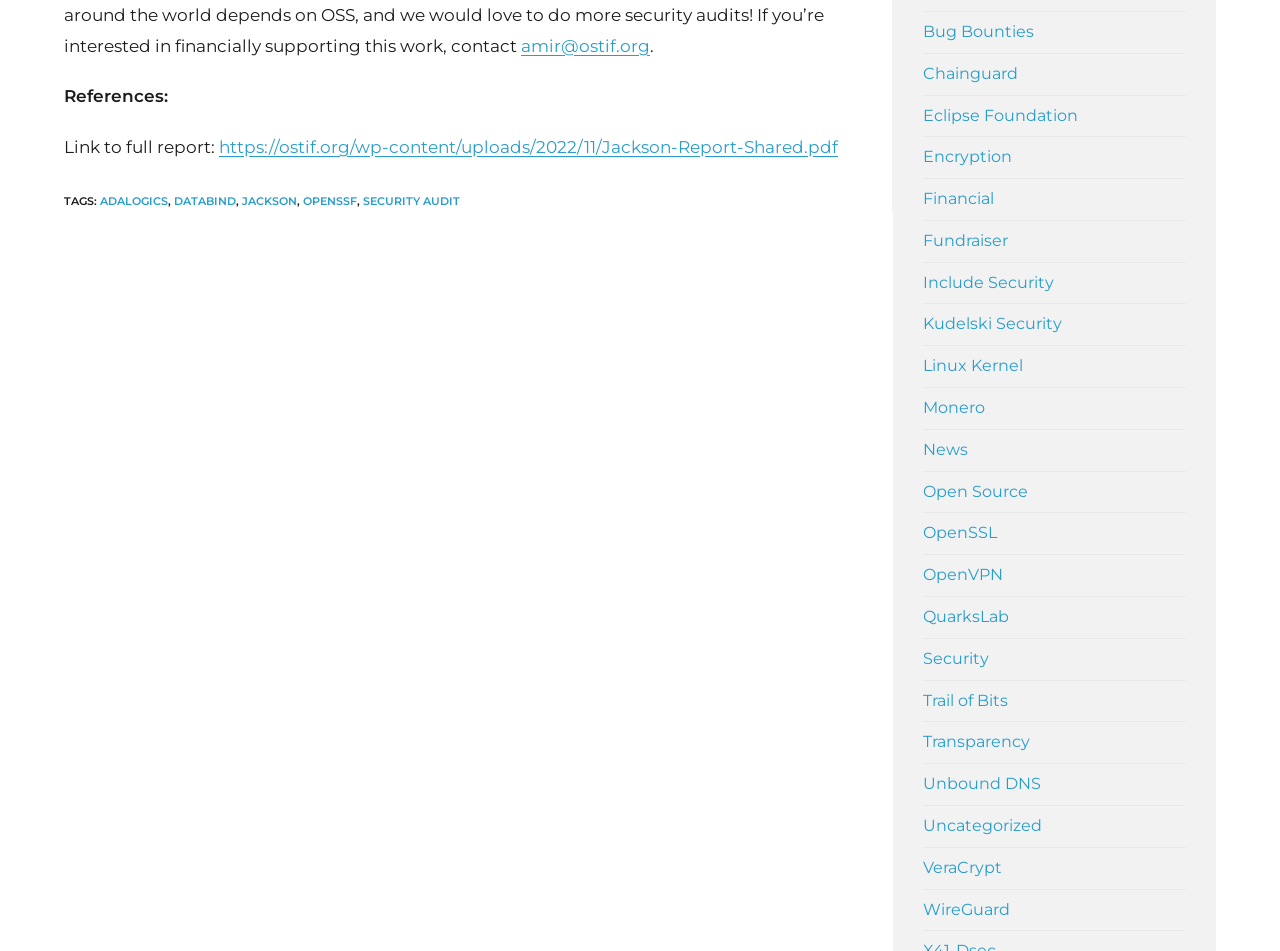What are the tags associated with the report?
Craft a detailed and extensive response to the question.

The tags associated with the report can be found below the 'TAGS:' label, which are 'ADALOGICS', 'DATABIND', 'JACKSON', 'OPENSSF', and 'SECURITY AUDIT'.